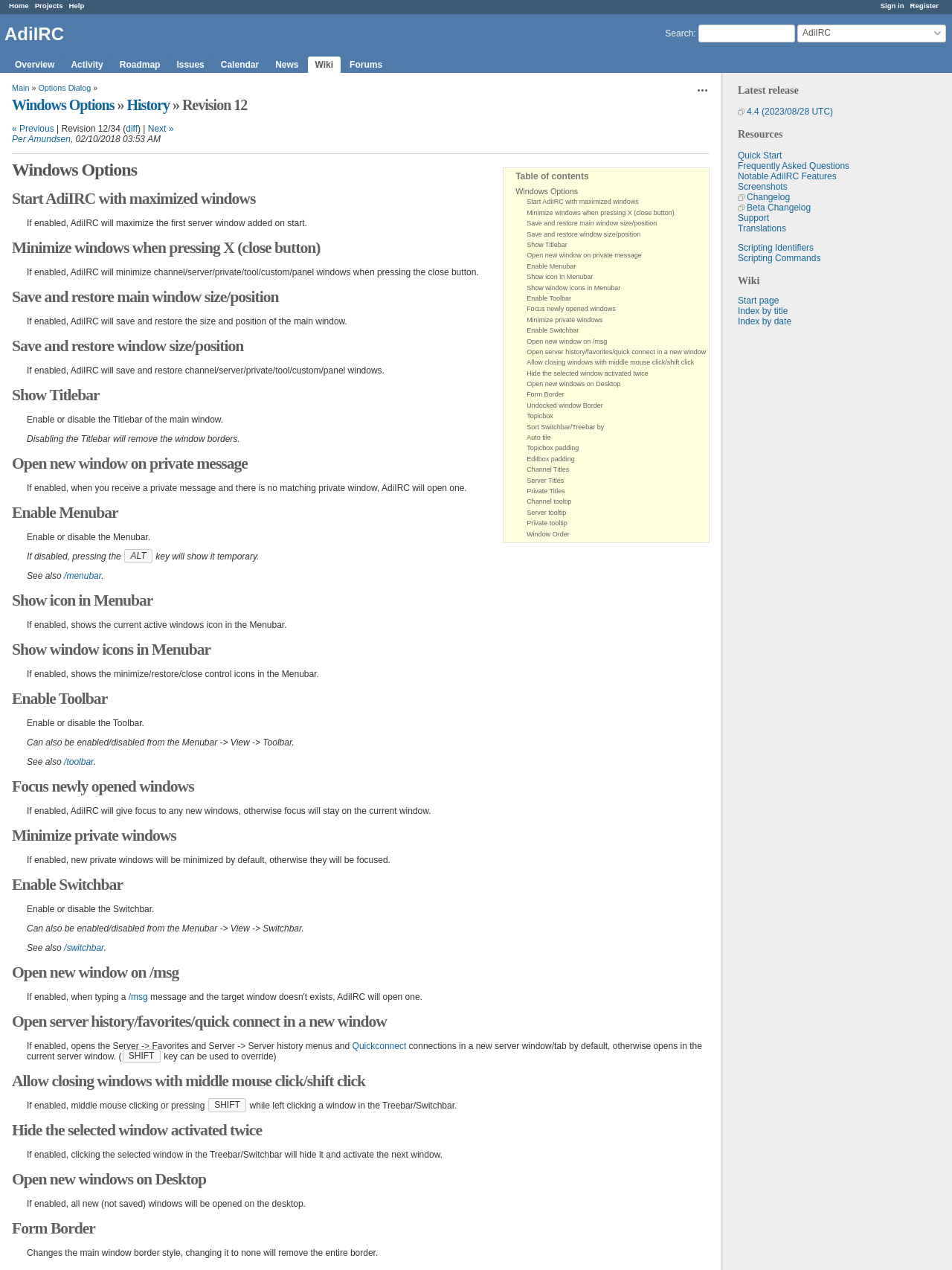Identify the bounding box coordinates of the region that should be clicked to execute the following instruction: "View the wiki start page".

[0.775, 0.232, 0.818, 0.241]